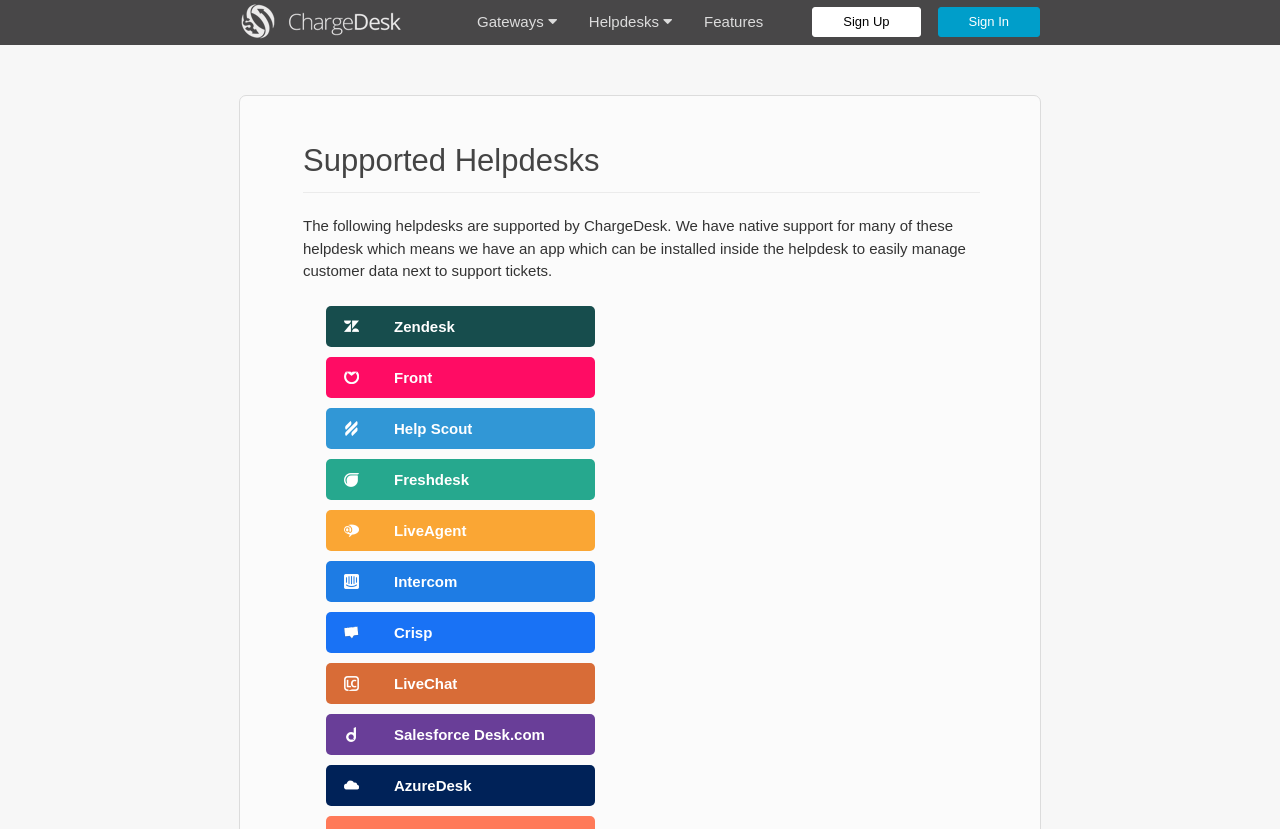What is the purpose of ChargeDesk?
Provide a concise answer using a single word or phrase based on the image.

Billing support